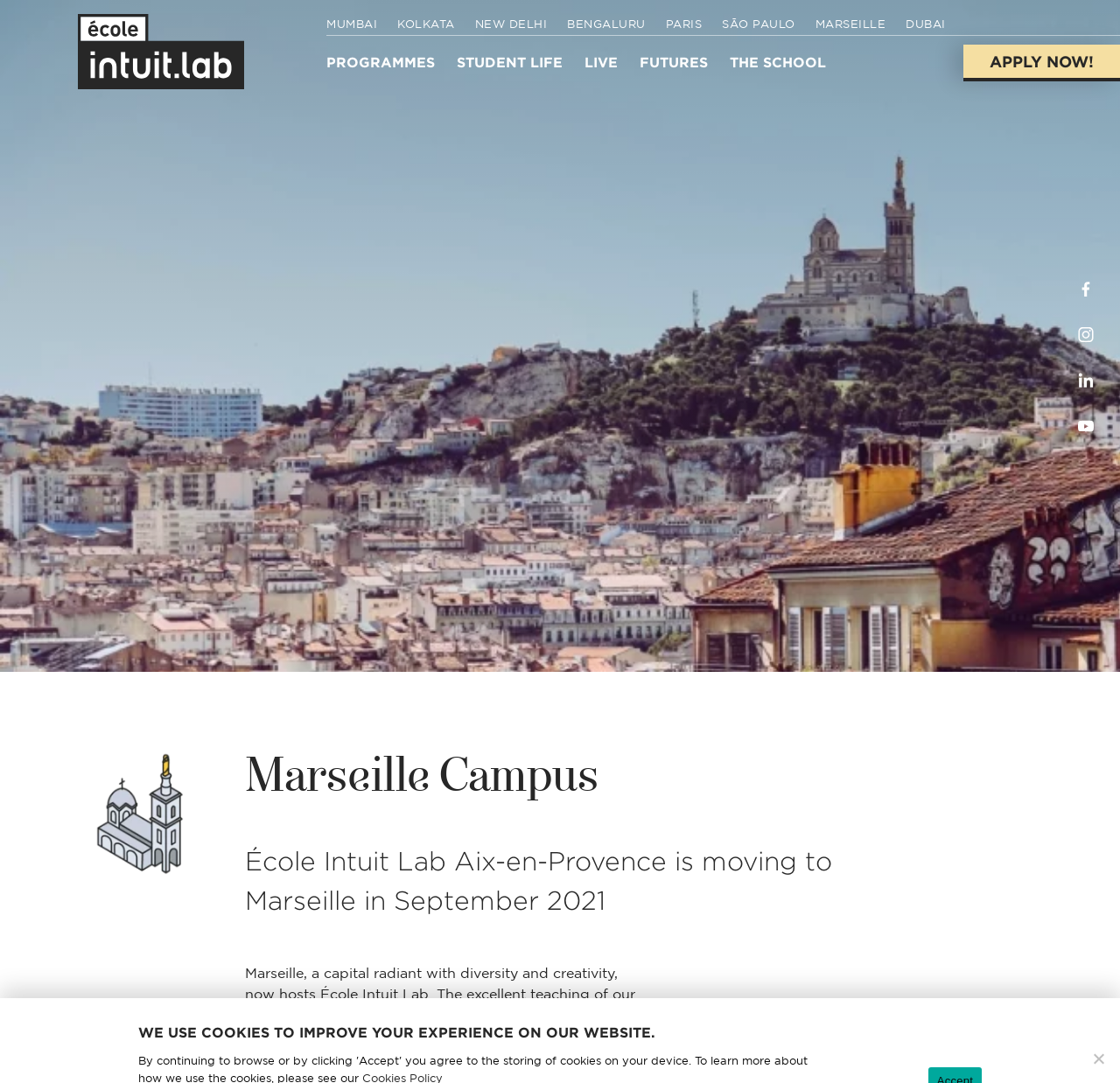Provide the bounding box coordinates of the HTML element this sentence describes: "São Paulo". The bounding box coordinates consist of four float numbers between 0 and 1, i.e., [left, top, right, bottom].

[0.645, 0.015, 0.71, 0.031]